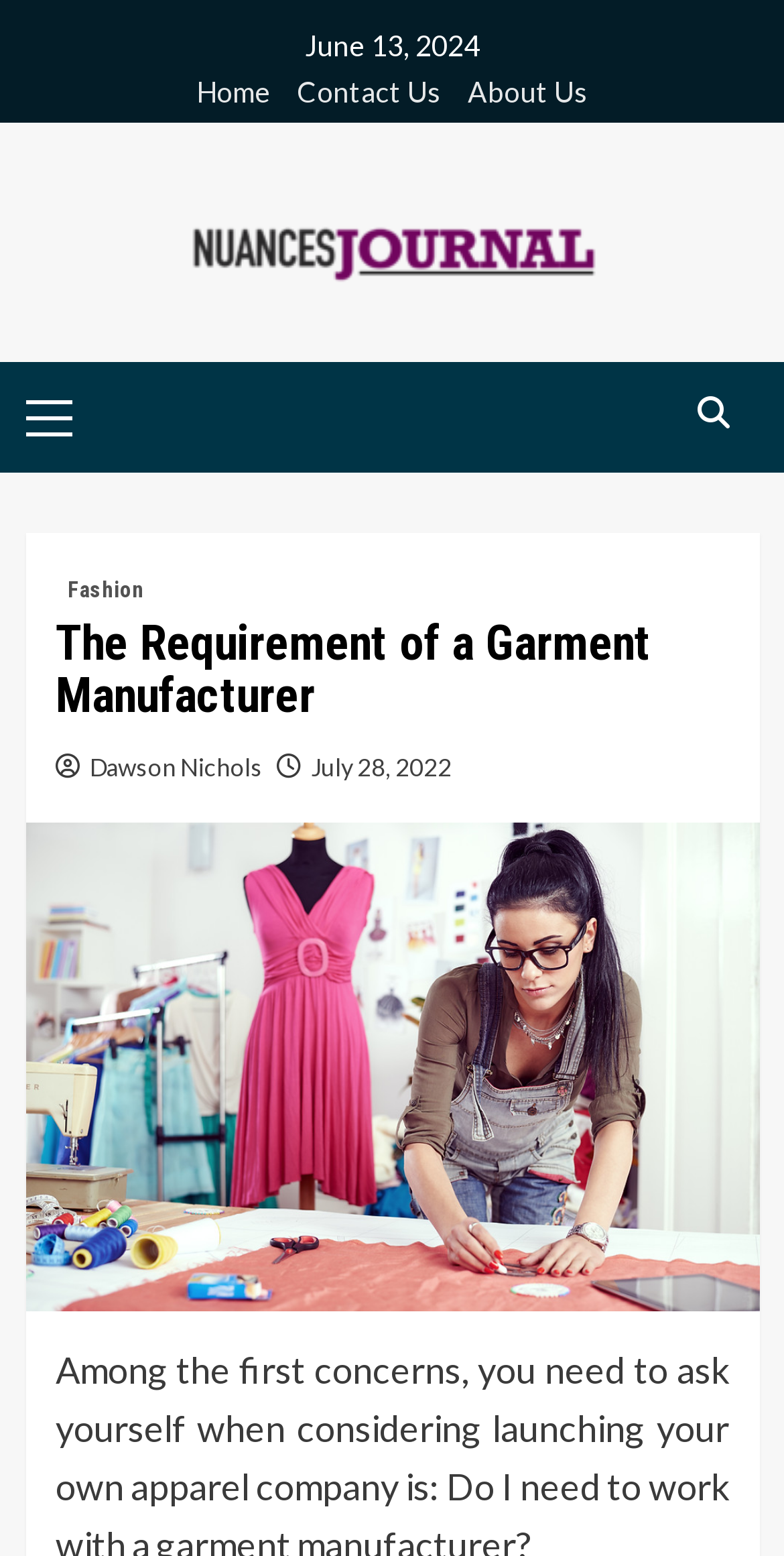Please identify the bounding box coordinates of the region to click in order to complete the task: "visit nuances journal". The coordinates must be four float numbers between 0 and 1, specified as [left, top, right, bottom].

[0.214, 0.118, 0.786, 0.193]